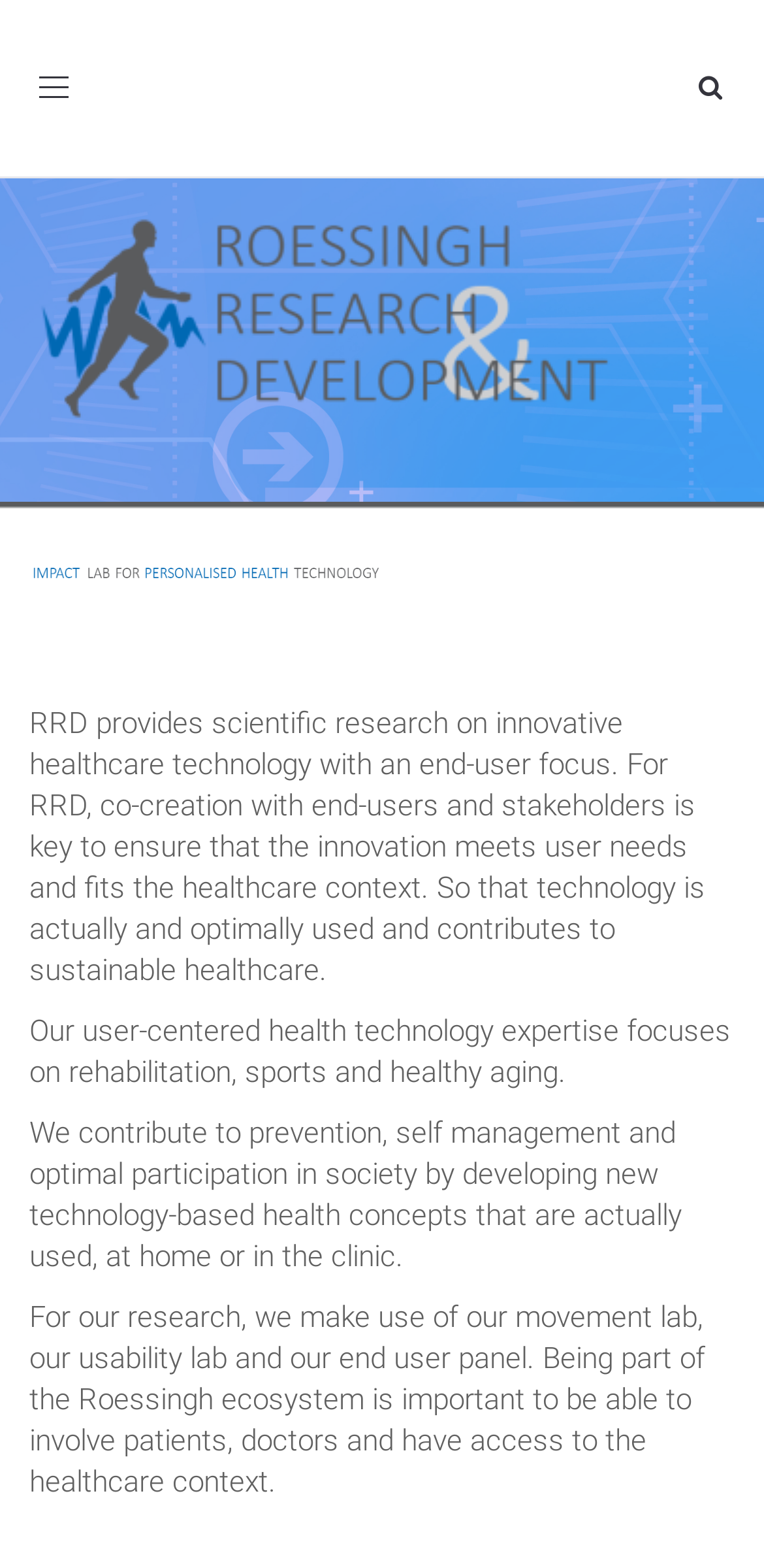What facilities does RRD use for their research?
Please describe in detail the information shown in the image to answer the question.

By examining the StaticText elements, I found that RRD makes use of their movement lab, usability lab, and end user panel for their research, which suggests that these facilities are essential for their research activities.